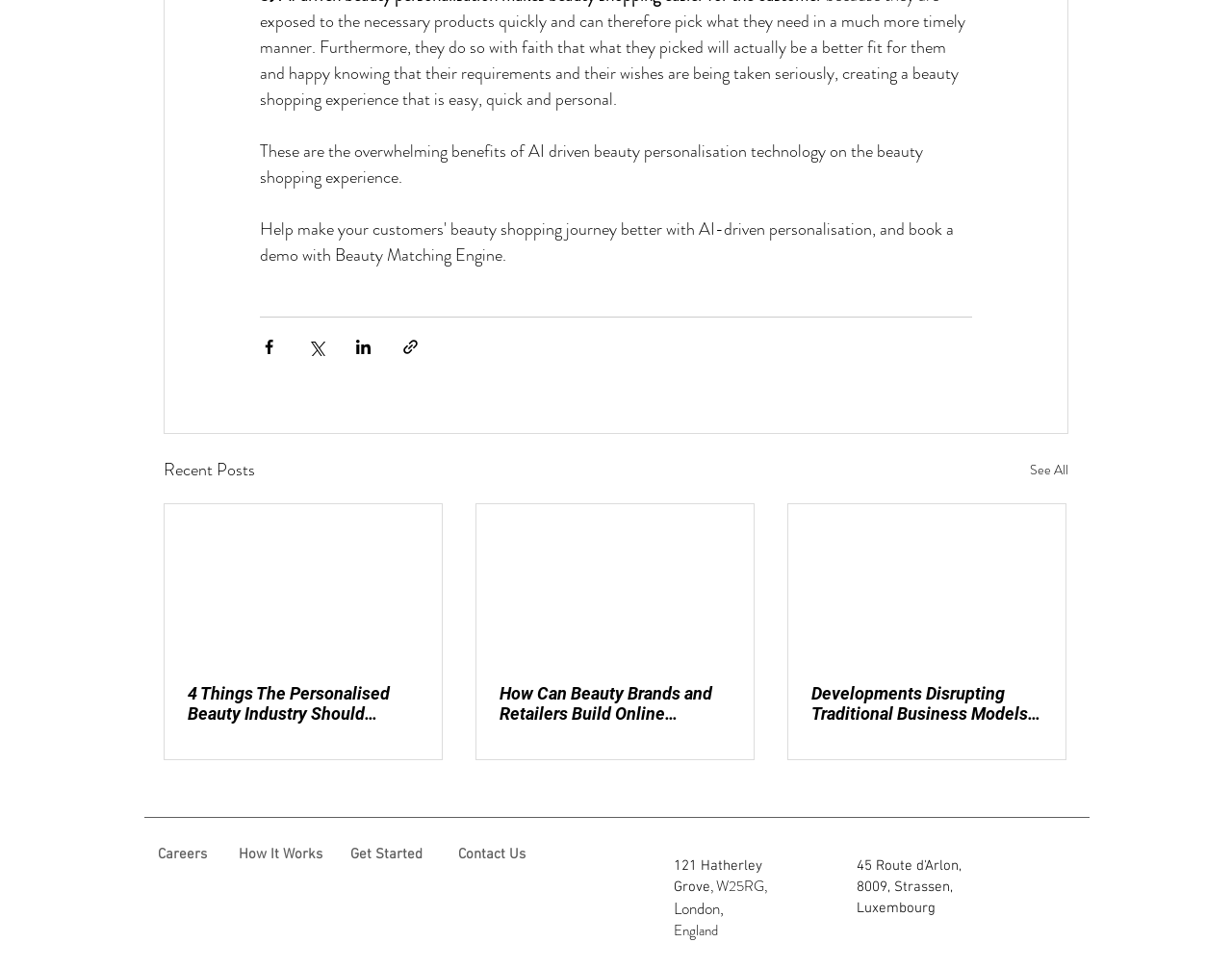Please respond to the question using a single word or phrase:
What is the purpose of the buttons with Facebook, Twitter, LinkedIn, and link icons?

Share content